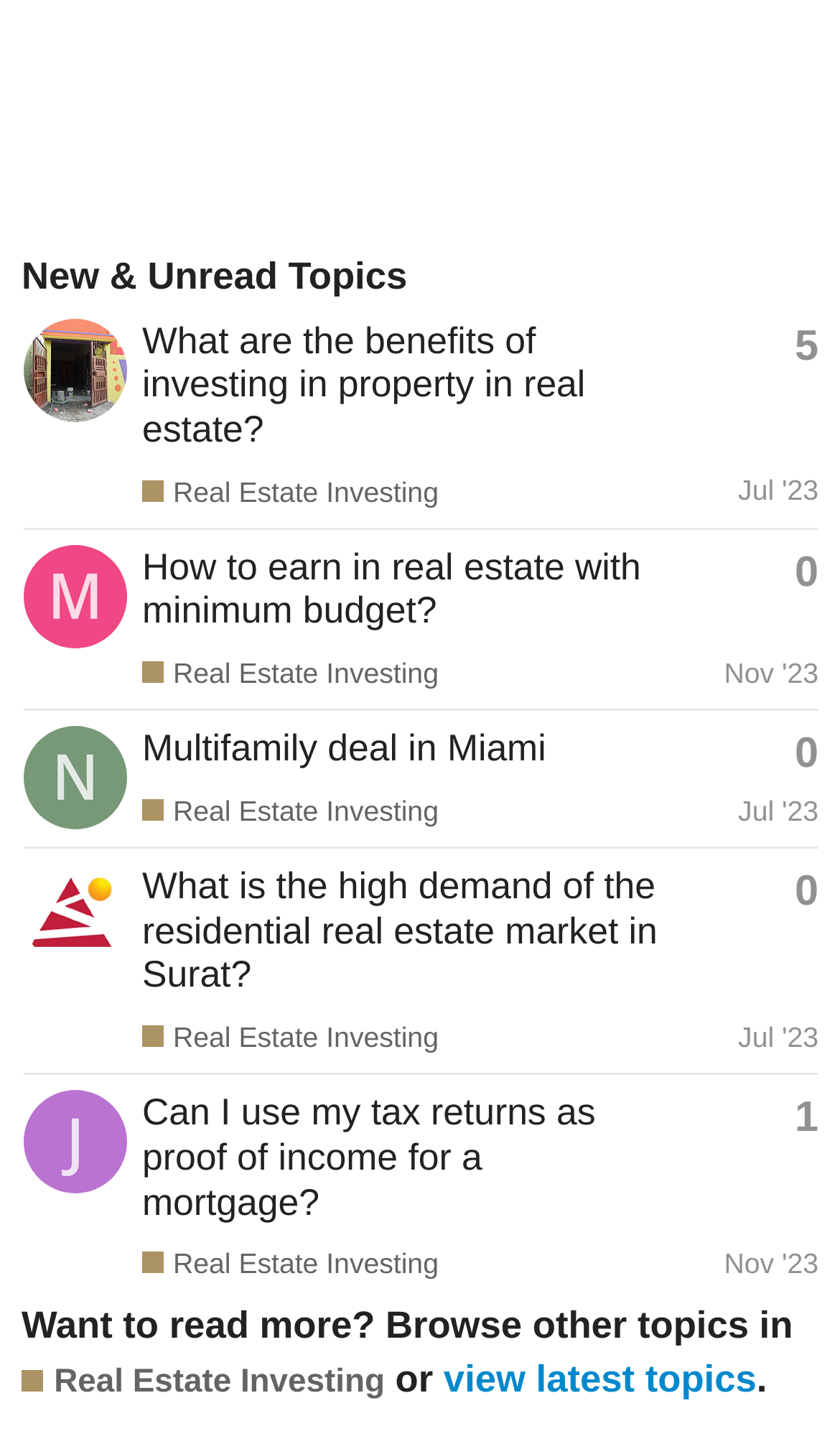Please find and report the bounding box coordinates of the element to click in order to perform the following action: "View profile of 'karurrealestate'". The coordinates should be expressed as four float numbers between 0 and 1, in the format [left, top, right, bottom].

[0.028, 0.241, 0.151, 0.266]